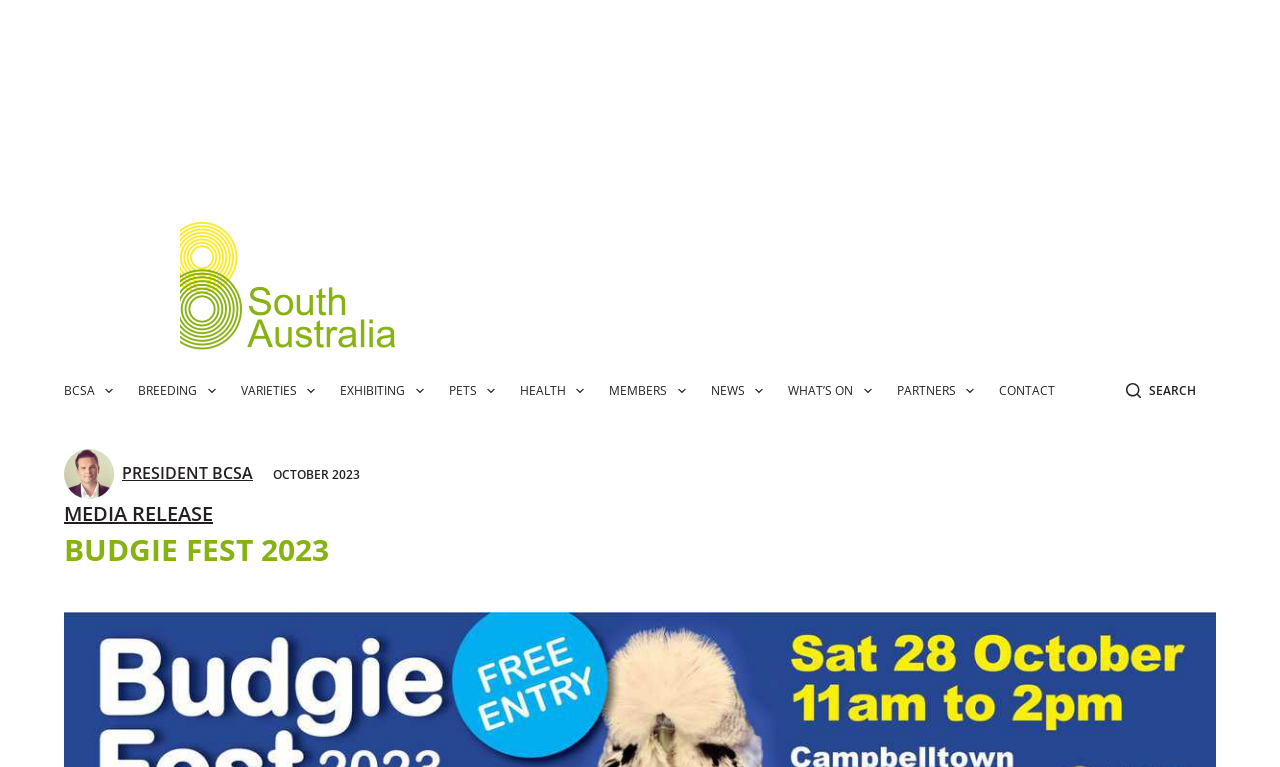Based on what you see in the screenshot, provide a thorough answer to this question: What is the purpose of the button in the top-right corner?

The button in the top-right corner is a search button. It is a button element with a bounding box coordinate of [0.879, 0.497, 0.934, 0.522] and contains a static text element with the text content 'SEARCH'.